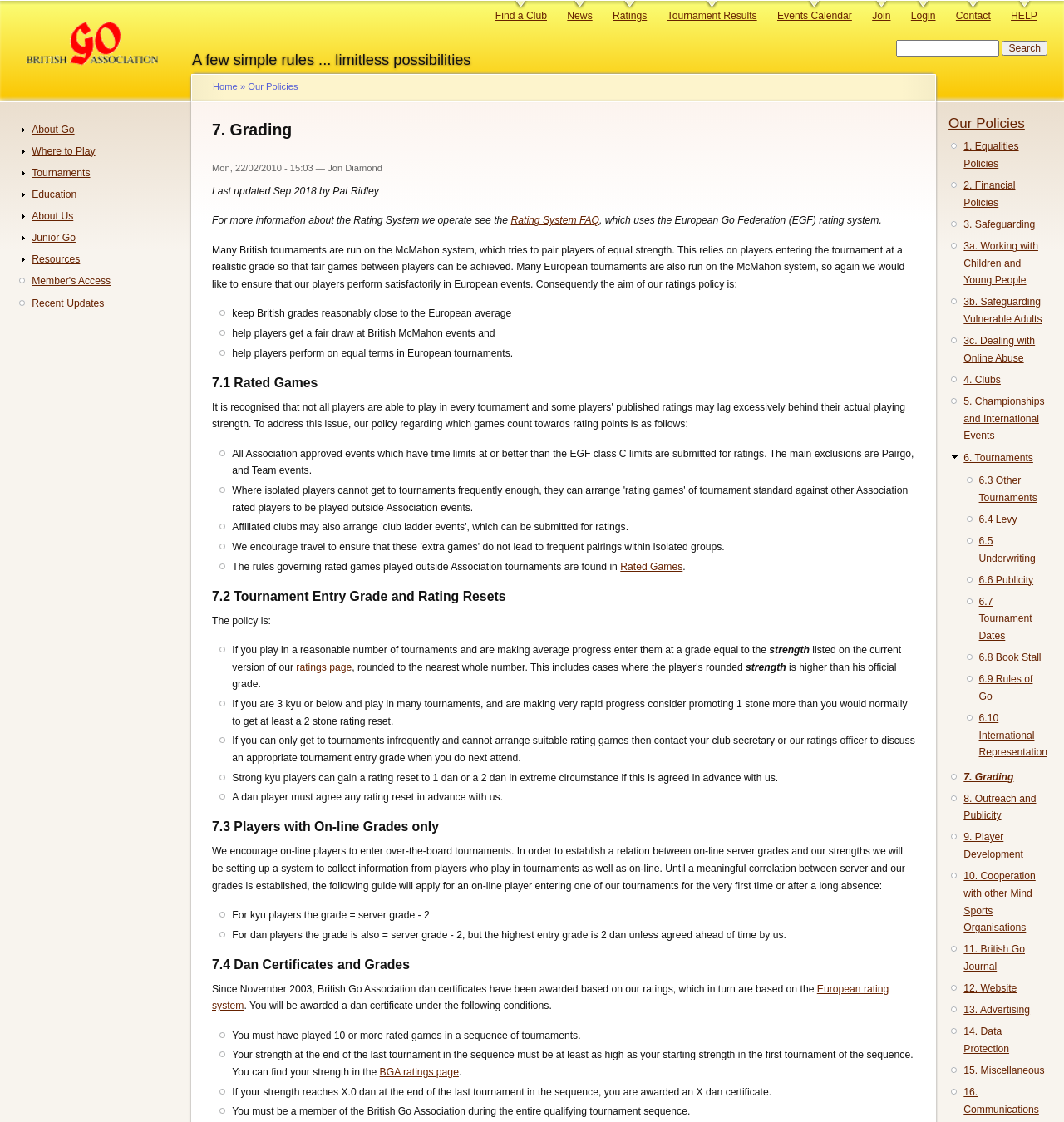Please specify the bounding box coordinates in the format (top-left x, top-left y, bottom-right x, bottom-right y), with values ranging from 0 to 1. Identify the bounding box for the UI component described as follows: 11. British Go Journal

[0.906, 0.841, 0.963, 0.867]